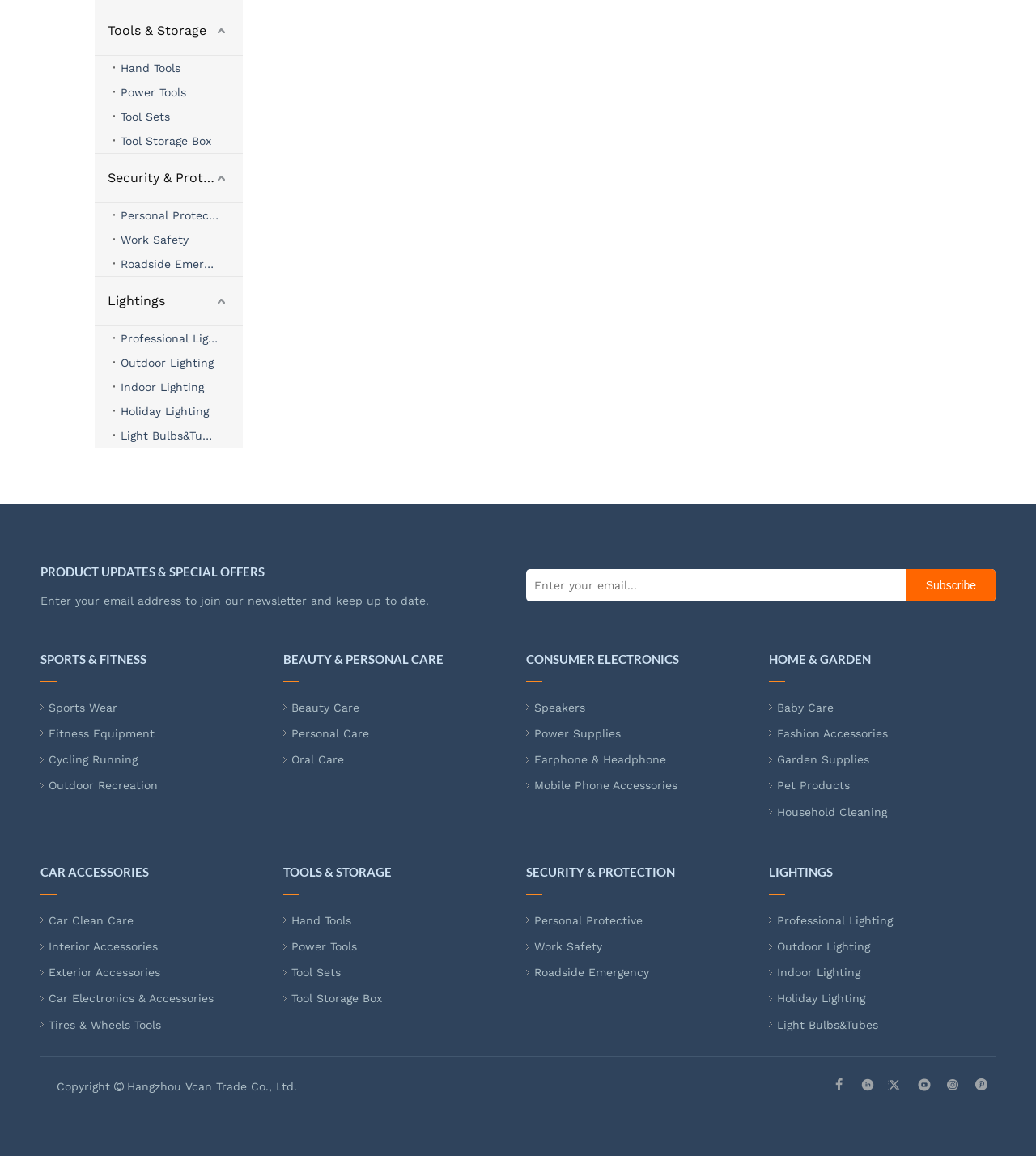What categories of products are available on this website?
Using the image as a reference, give a one-word or short phrase answer.

Multiple categories